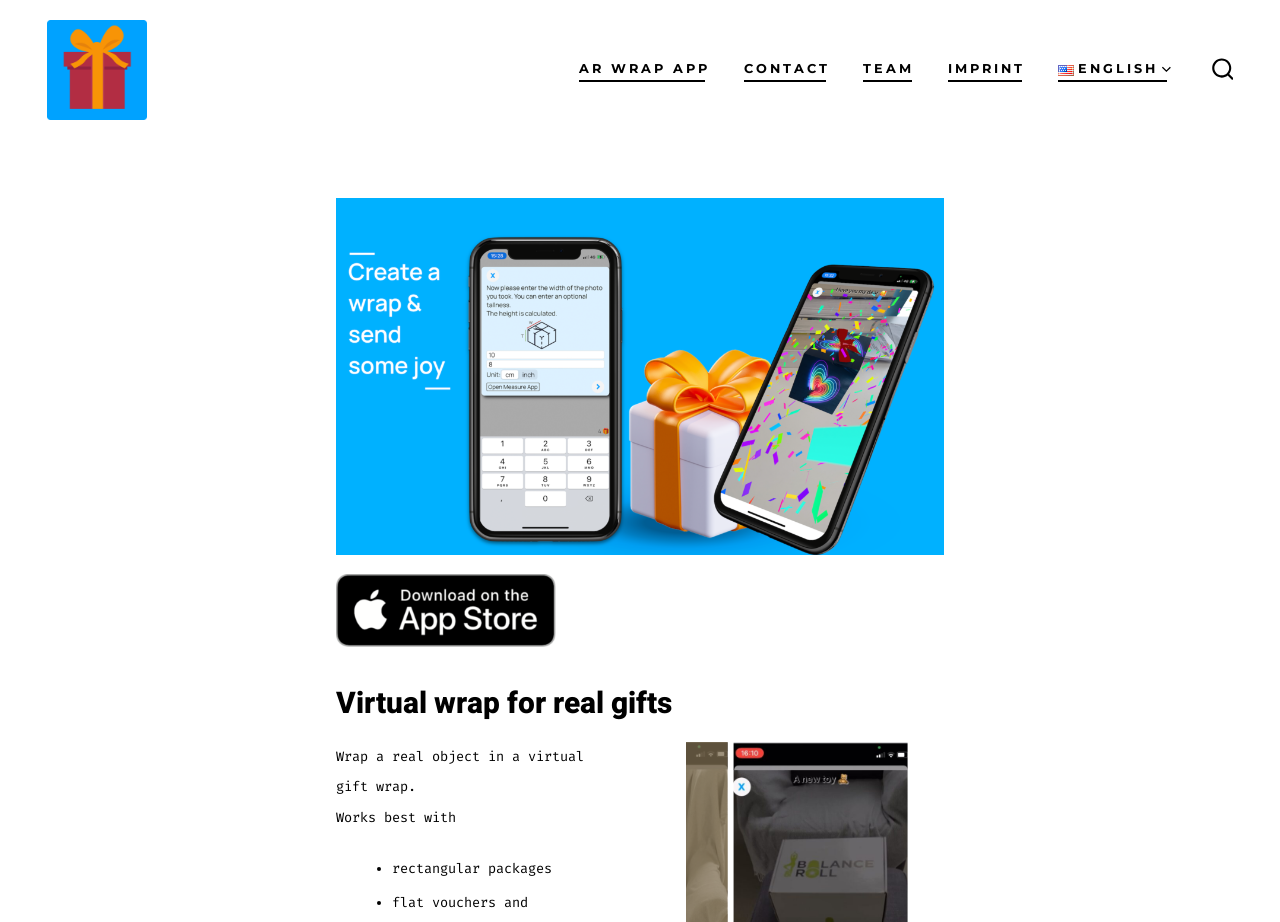Describe all the key features and sections of the webpage thoroughly.

The webpage is about a virtual gift wrapping service called AR Wrap. At the top right corner, there is a search toggle button with a small magnifying glass icon. Below it, there is a horizontal navigation menu with links to the AR Wrap app, contact, team, imprint, and a language selection menu with an English option.

On the left side of the page, there is a logo of AR Wrap, which is also a link. Below the navigation menu, there are two large figures or images that take up most of the page's width. The first figure is located above the second one.

Above the figures, there is a heading that reads "Virtual wrap for real gifts". Below the figures, there is a paragraph of text that explains the service, stating that it allows users to wrap a real object in a virtual gift wrap. The text also mentions that the service works best with rectangular packages, which is indicated by a bullet point.

Overall, the webpage has a clean and simple design, with a focus on showcasing the virtual gift wrapping service and its features.